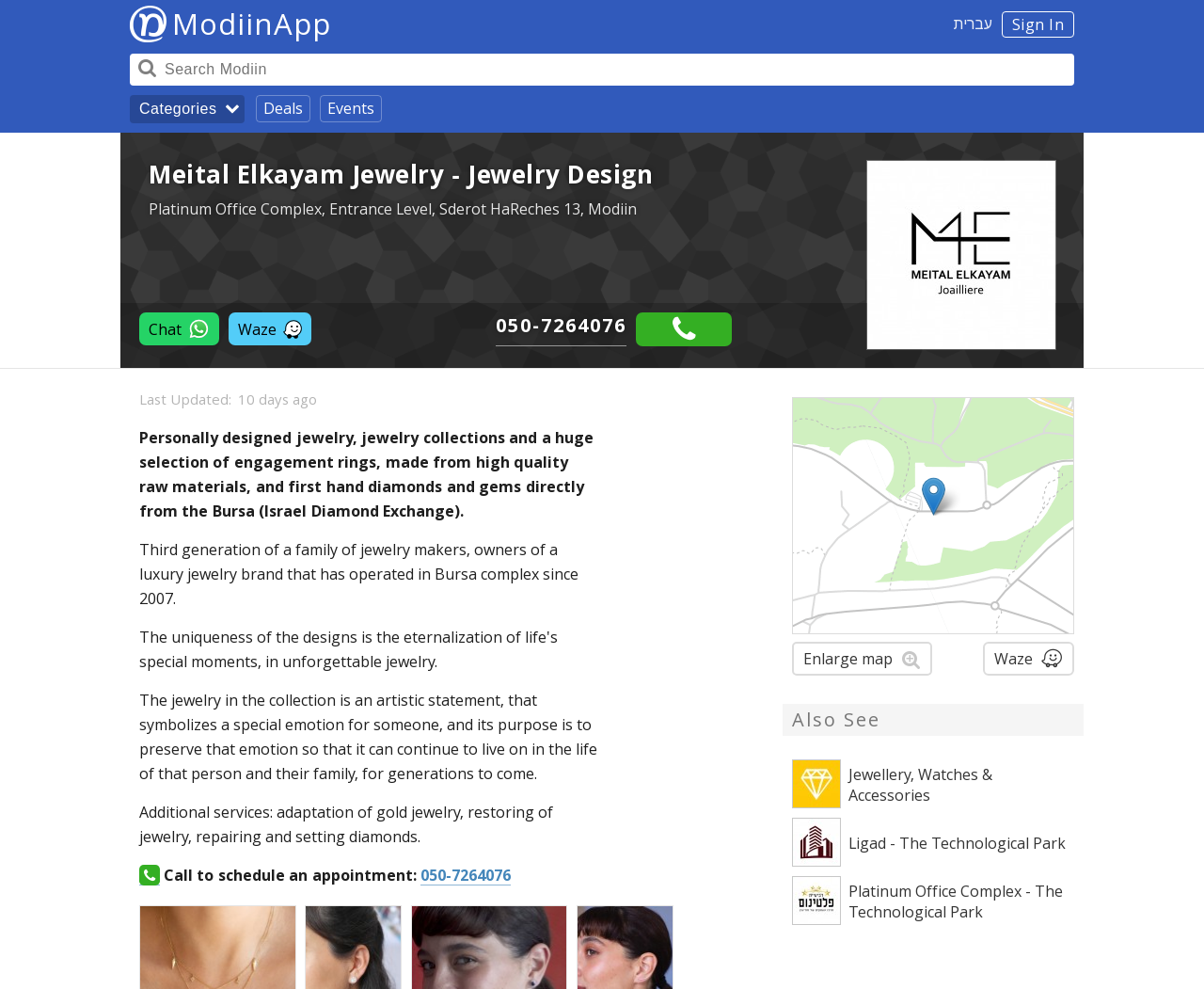Could you indicate the bounding box coordinates of the region to click in order to complete this instruction: "Call to schedule an appointment".

[0.349, 0.875, 0.424, 0.895]